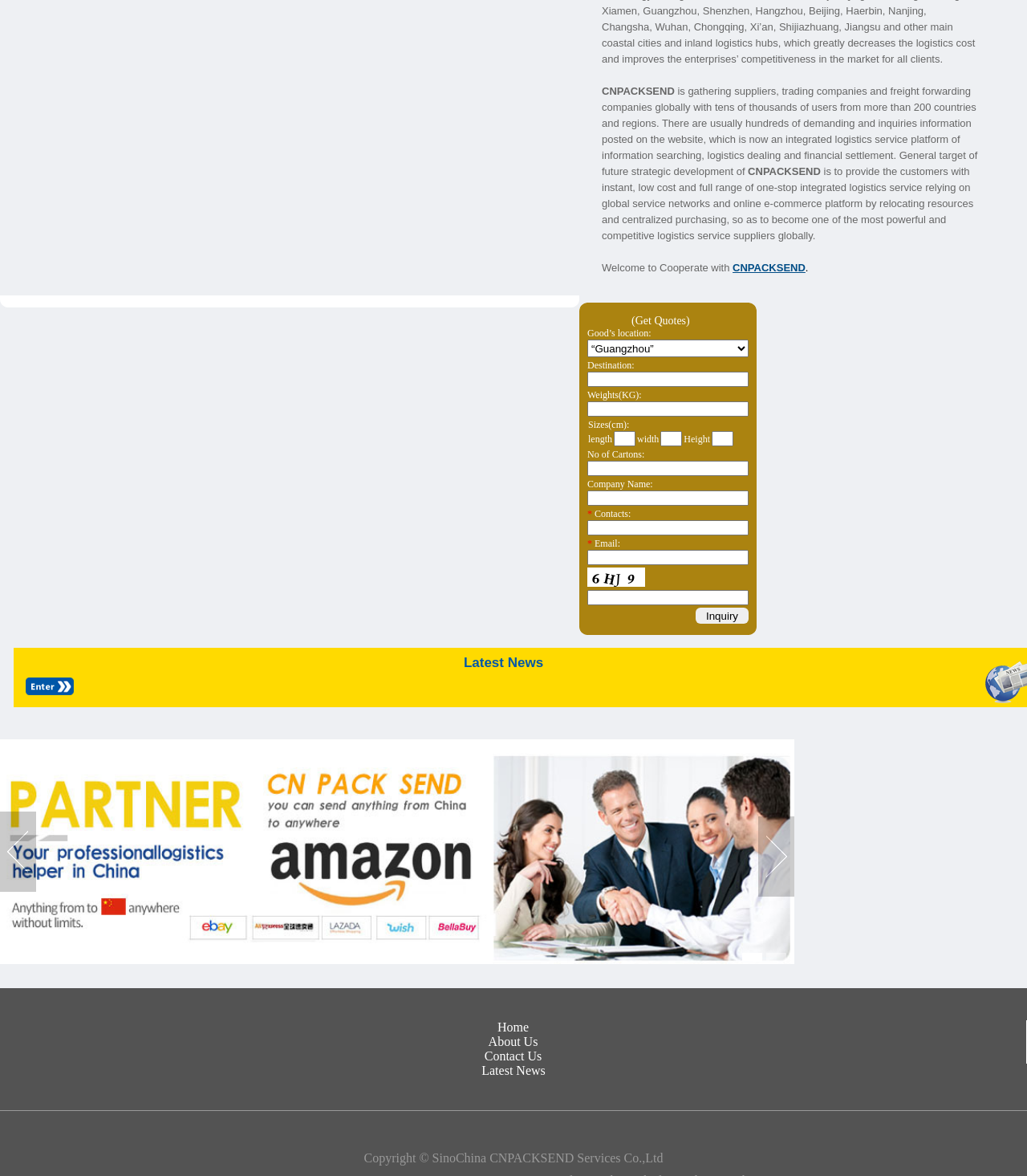Kindly determine the bounding box coordinates for the area that needs to be clicked to execute this instruction: "Input company name".

[0.572, 0.417, 0.729, 0.43]